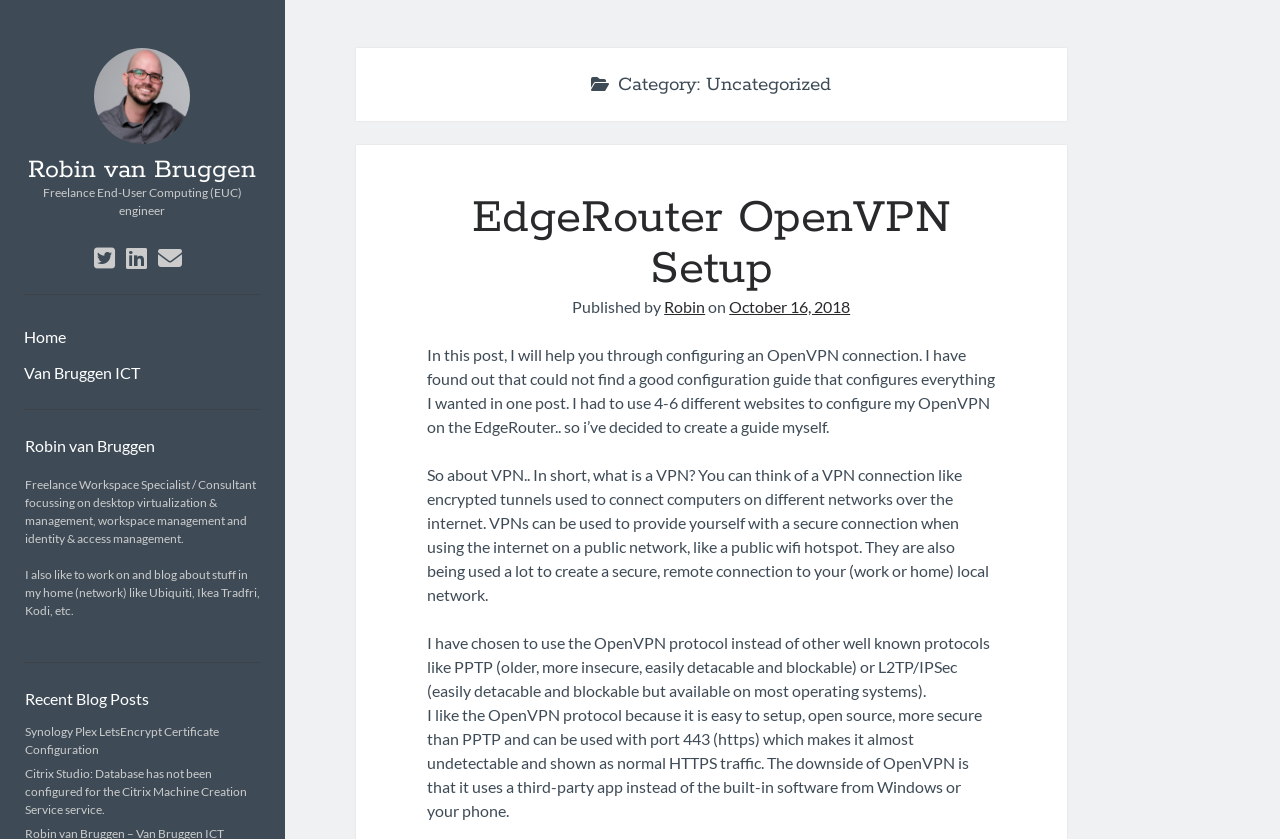What is the title of the recent blog post?
Based on the screenshot, provide a one-word or short-phrase response.

Synology Plex LetsEncrypt Certificate Configuration